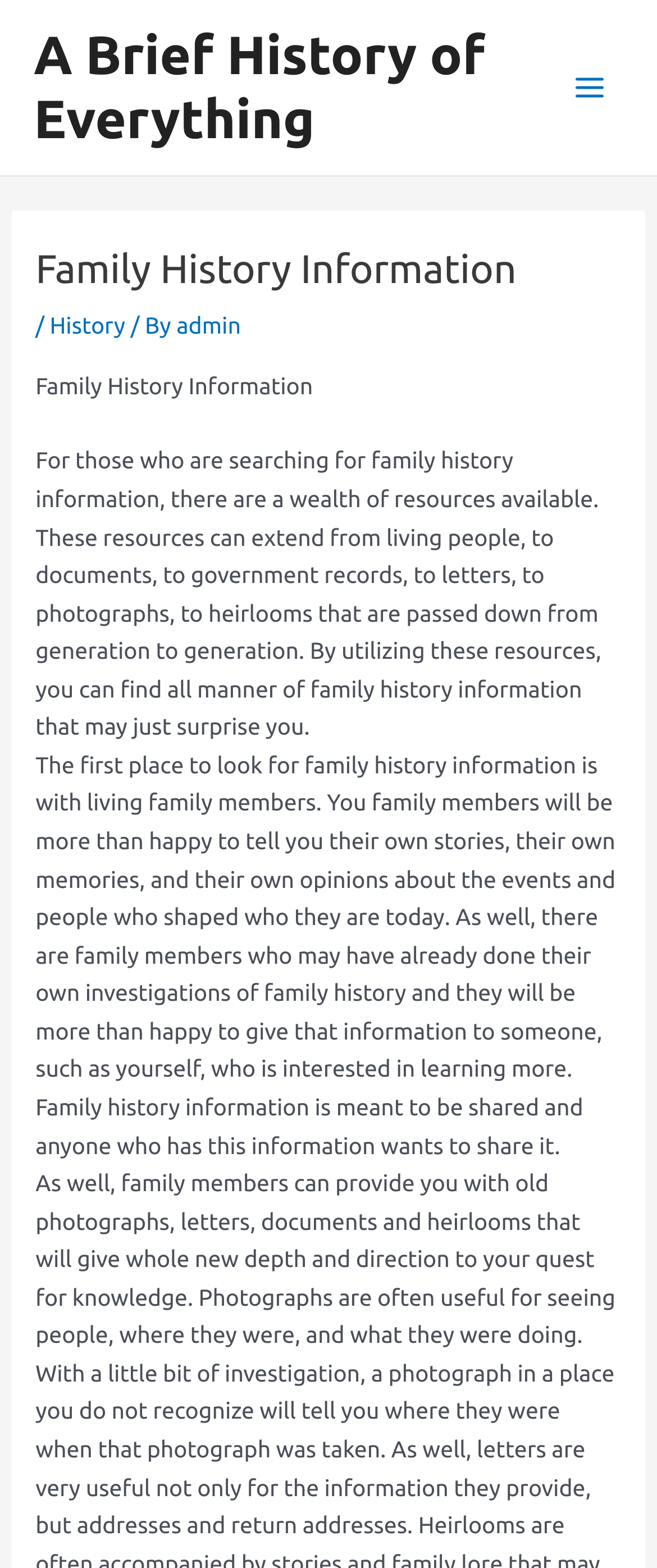Please examine the image and answer the question with a detailed explanation:
What can be found by utilizing family history resources?

According to the webpage, by utilizing family history resources, you can find all manner of family history information that may just surprise you.